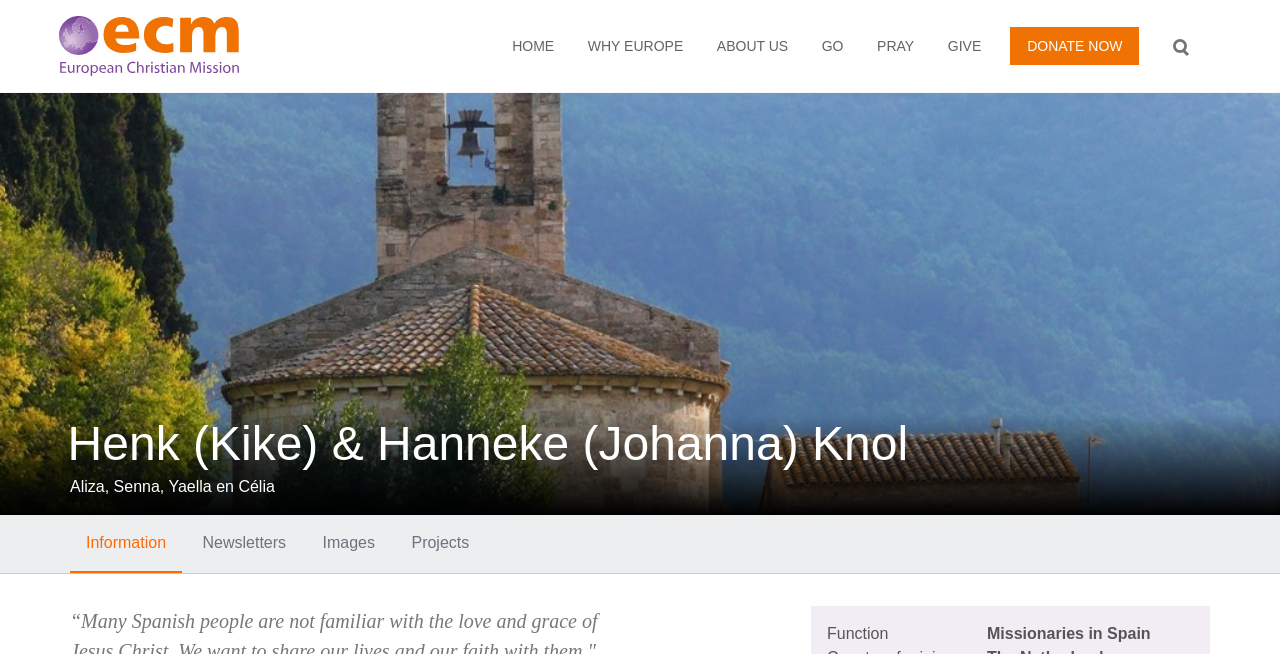Refer to the element description Donate now and identify the corresponding bounding box in the screenshot. Format the coordinates as (top-left x, top-left y, bottom-right x, bottom-right y) with values in the range of 0 to 1.

[0.789, 0.04, 0.89, 0.098]